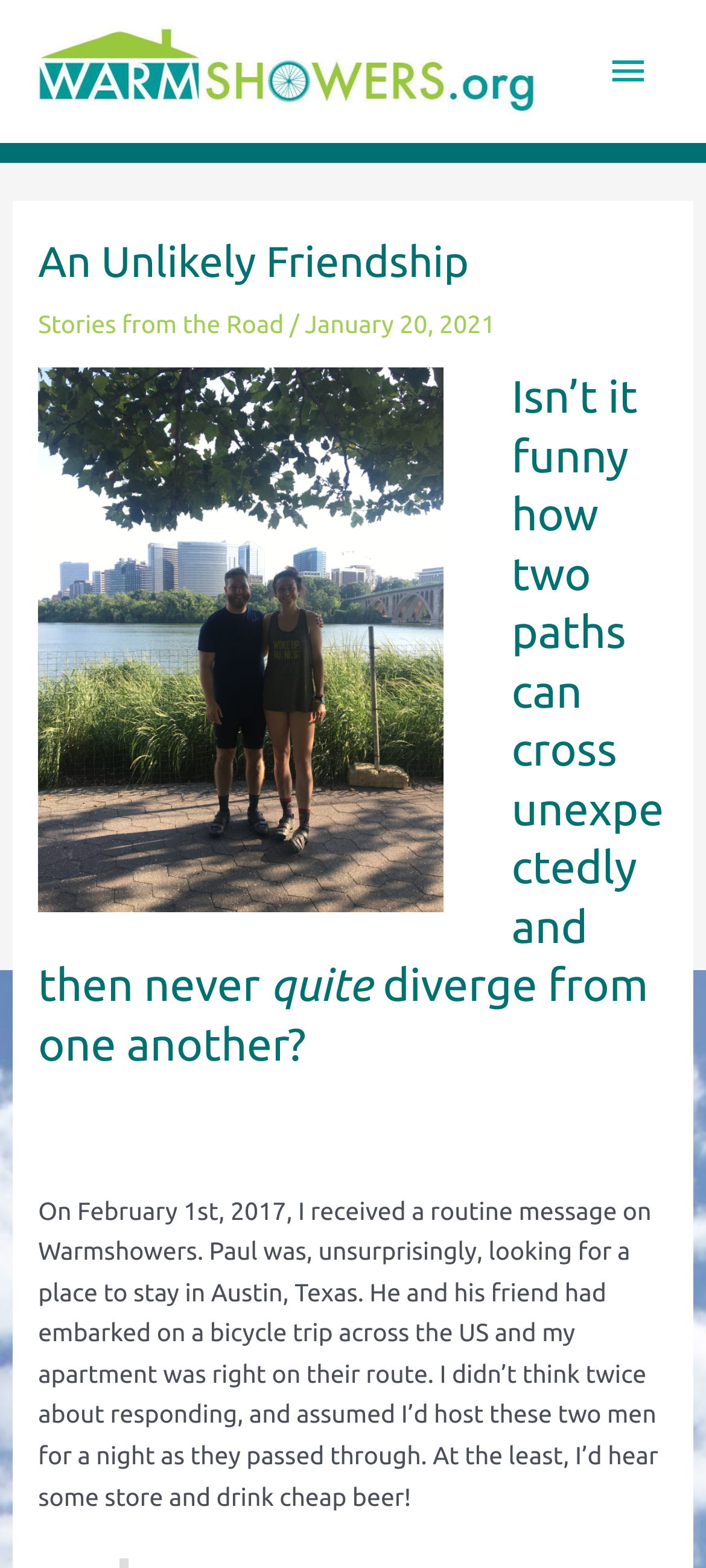Provide your answer in one word or a succinct phrase for the question: 
What is the name of the foundation?

Warmshowers Foundation